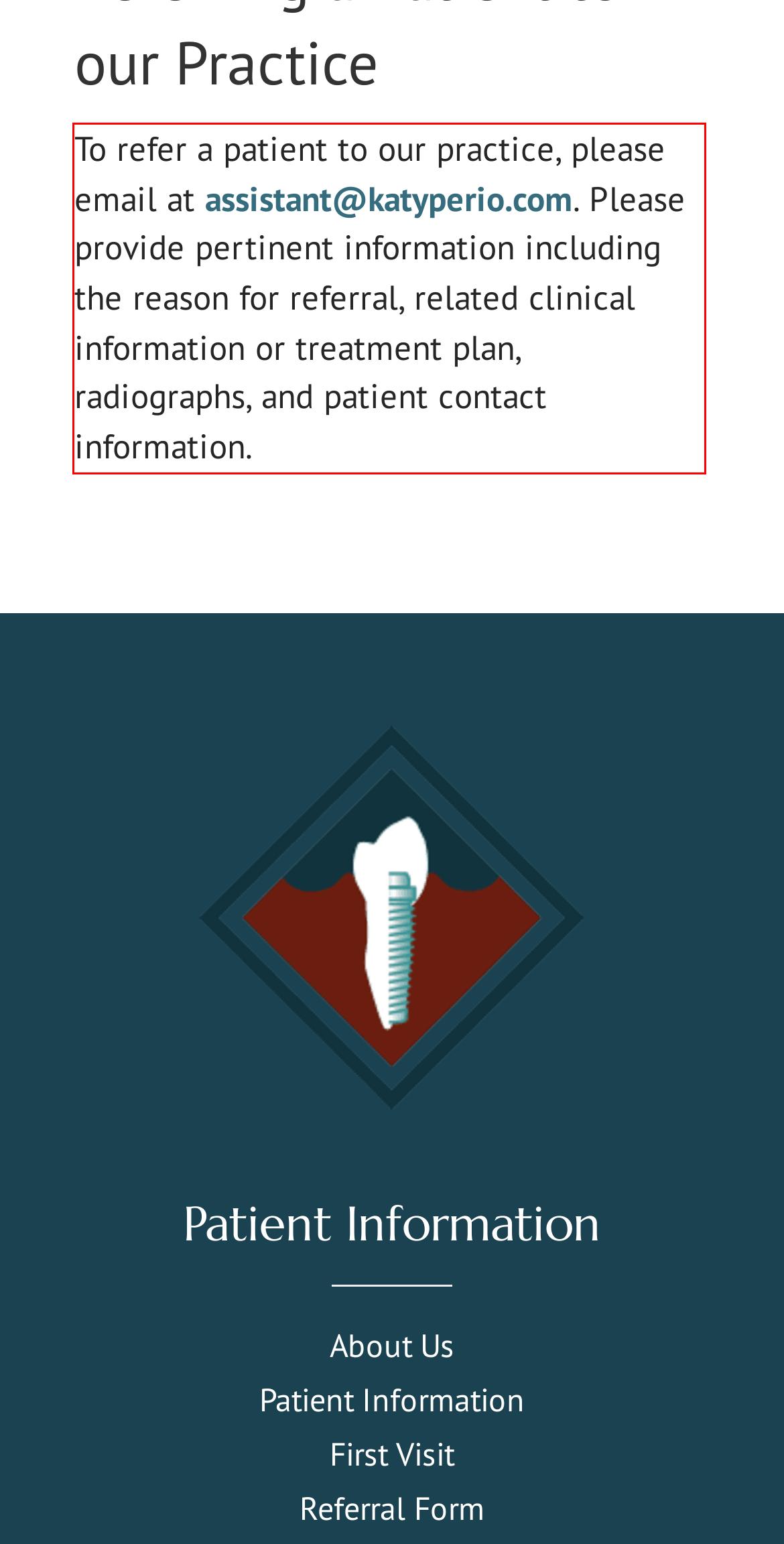Using the provided screenshot, read and generate the text content within the red-bordered area.

To refer a patient to our practice, please email at assistant@katyperio.com. Please provide pertinent information including the reason for referral, related clinical information or treatment plan, radiographs, and patient contact information.